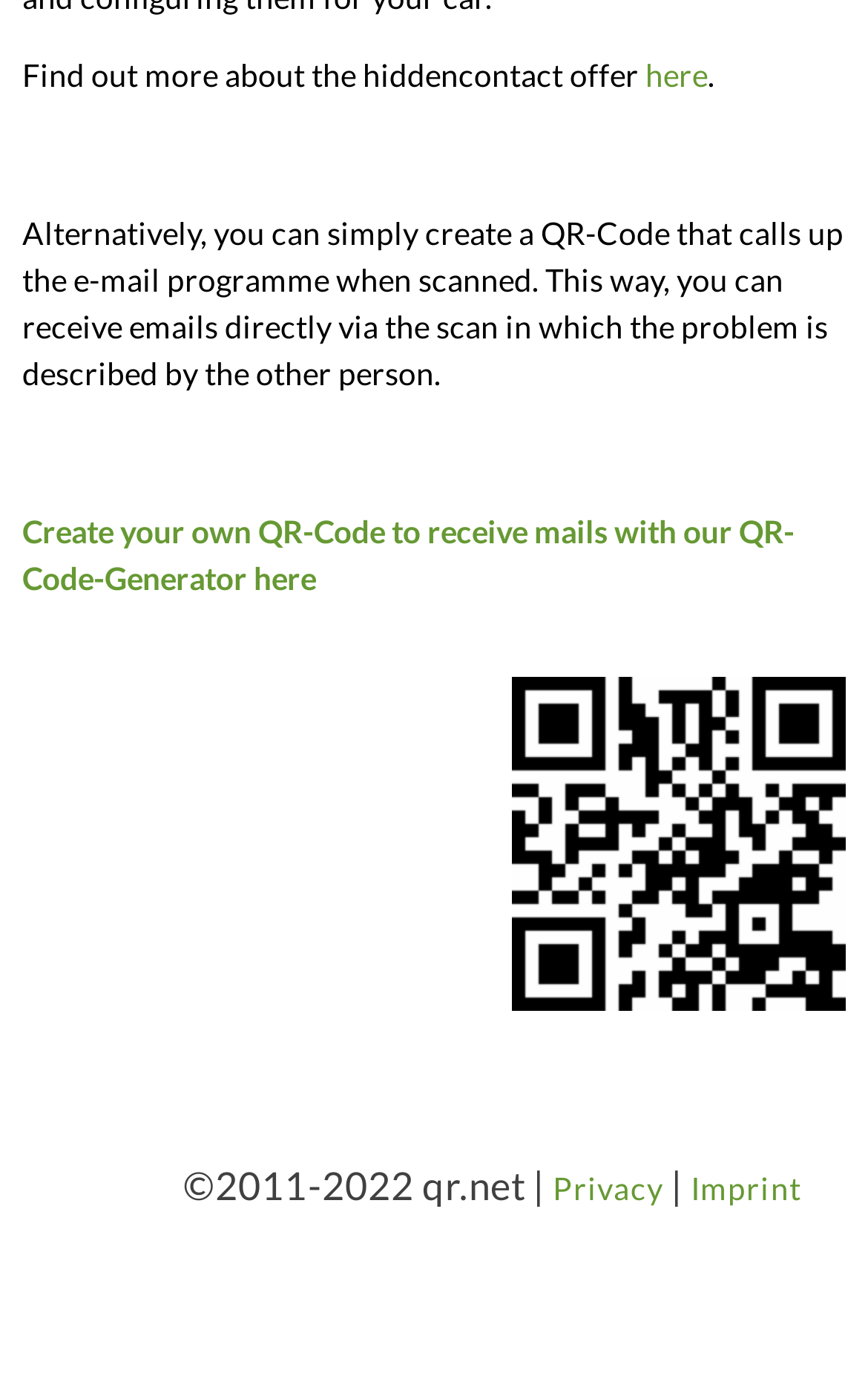Using the description: "alt="QR-Code for objects"", identify the bounding box of the corresponding UI element in the screenshot.

[0.59, 0.492, 0.974, 0.735]